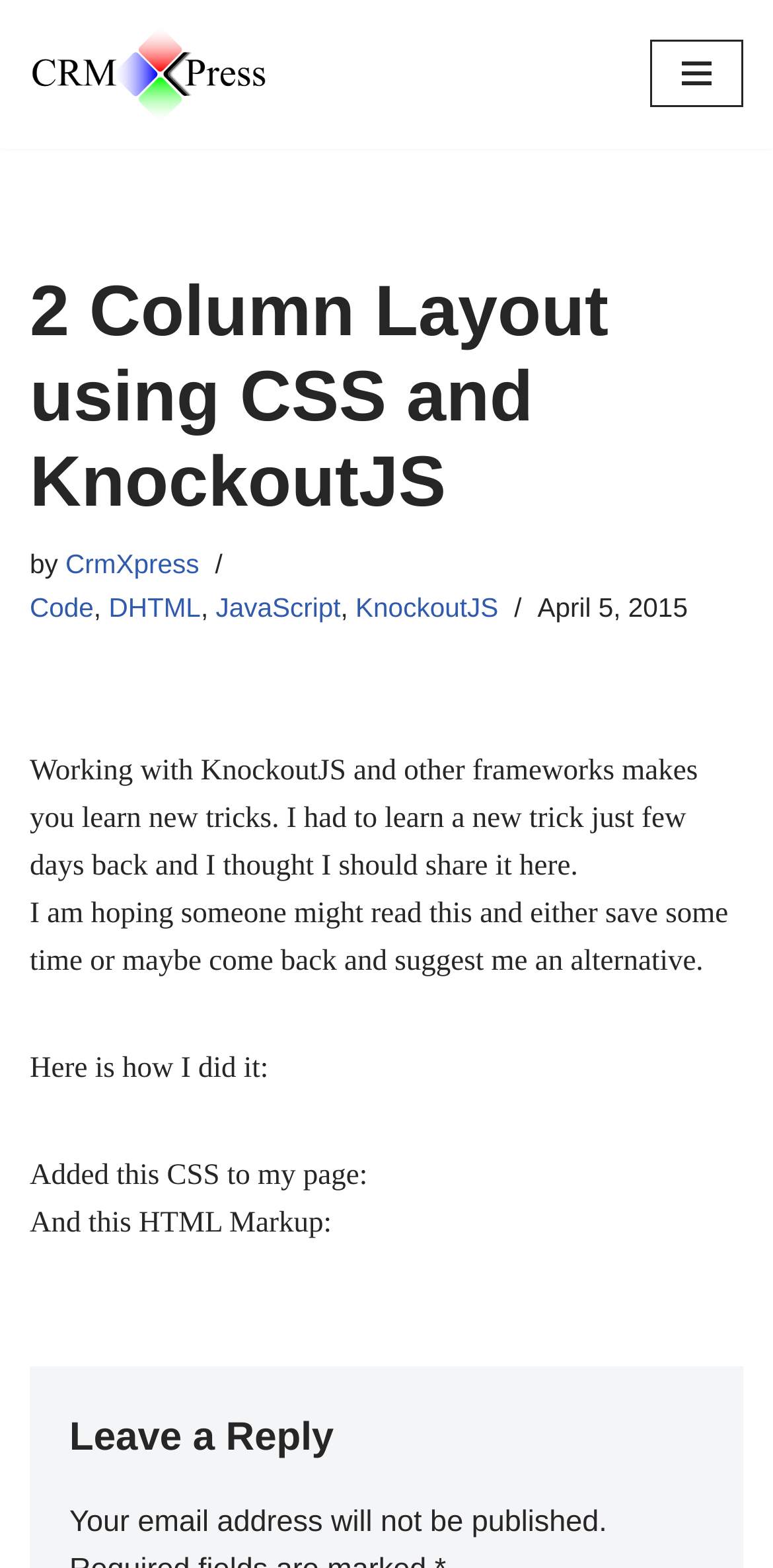Based on the image, provide a detailed and complete answer to the question: 
What is the email policy of this website?

The email policy of this website can be determined by looking at the static text 'Your email address will not be published.' which appears at the bottom of the webpage. This suggests that the website will not publish the email address of users who leave a reply.